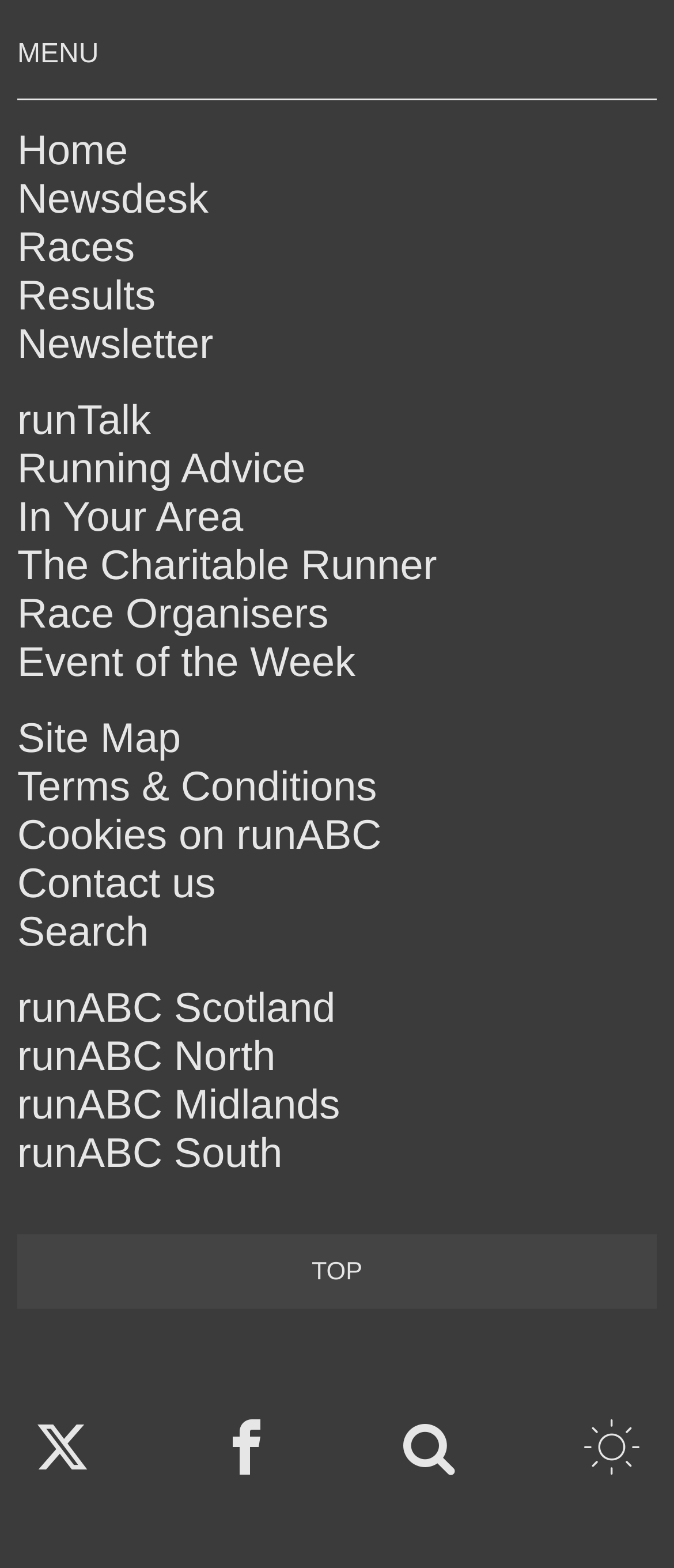Provide a short, one-word or phrase answer to the question below:
How many social media links are at the bottom of the page?

3